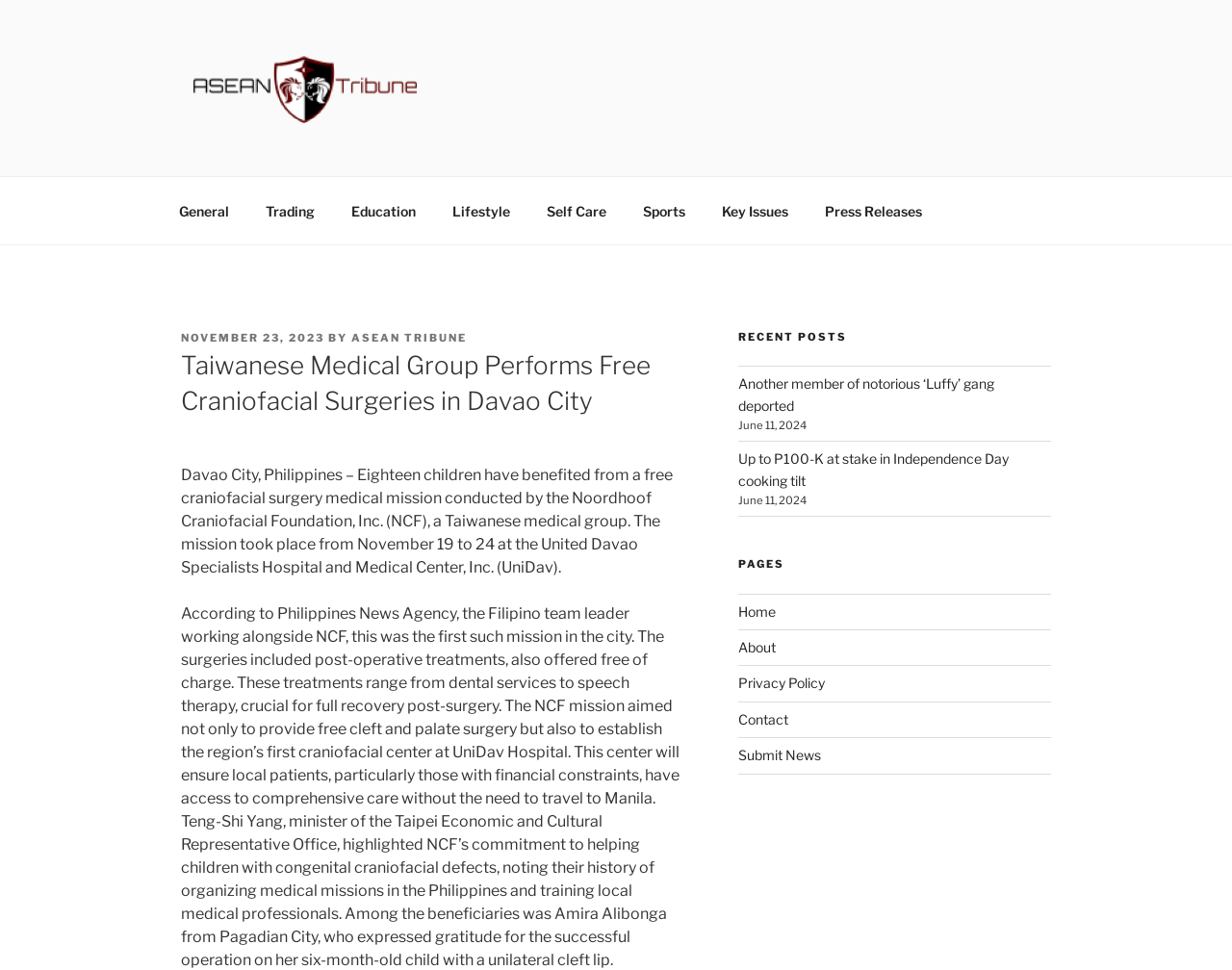Use a single word or phrase to answer this question: 
What is the name of the minister who highlighted NCF’s commitment to helping children with congenital craniofacial defects?

Teng-Shi Yang